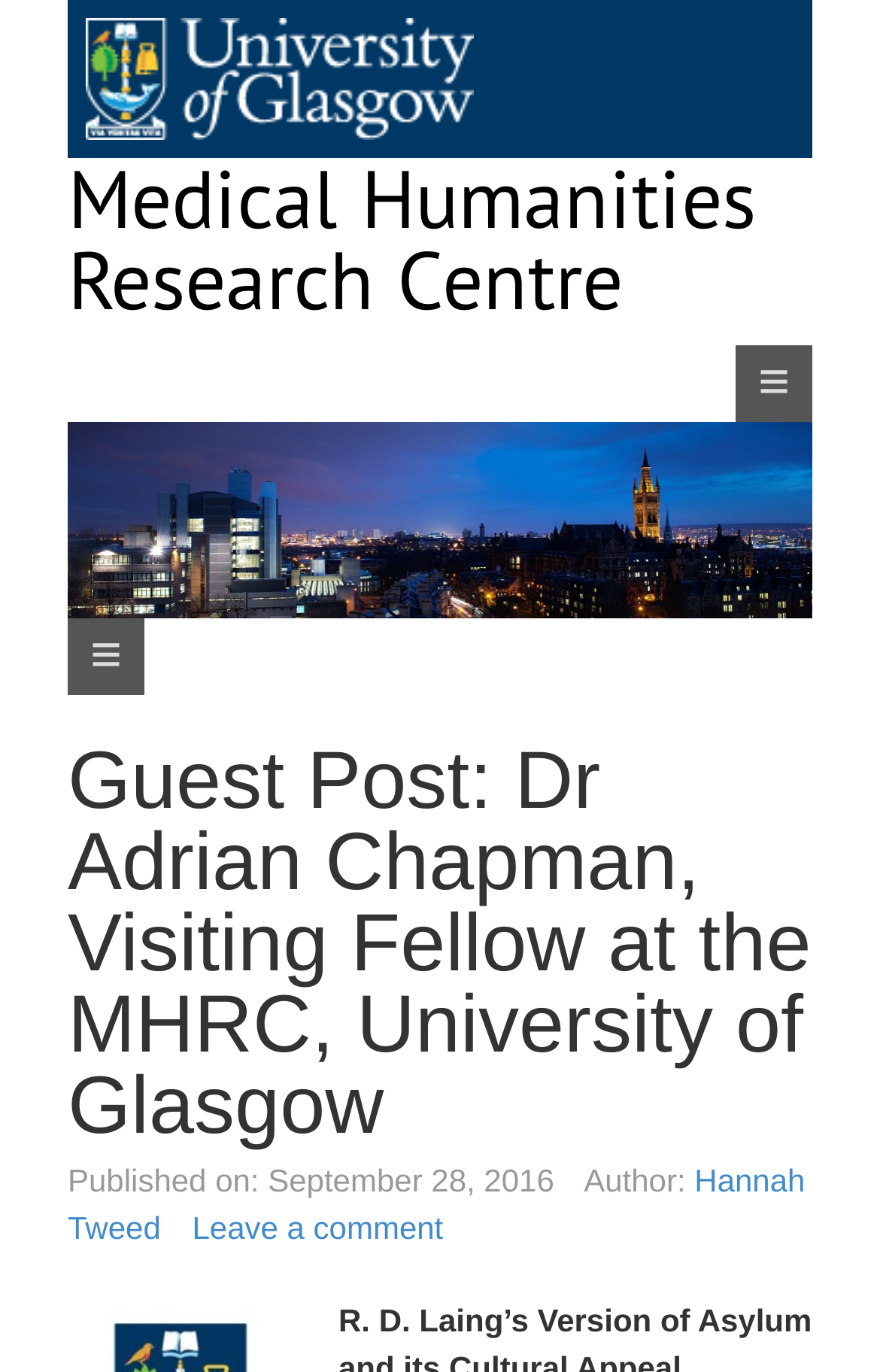Provide a one-word or short-phrase response to the question:
How many links are there in the navigation menu?

1